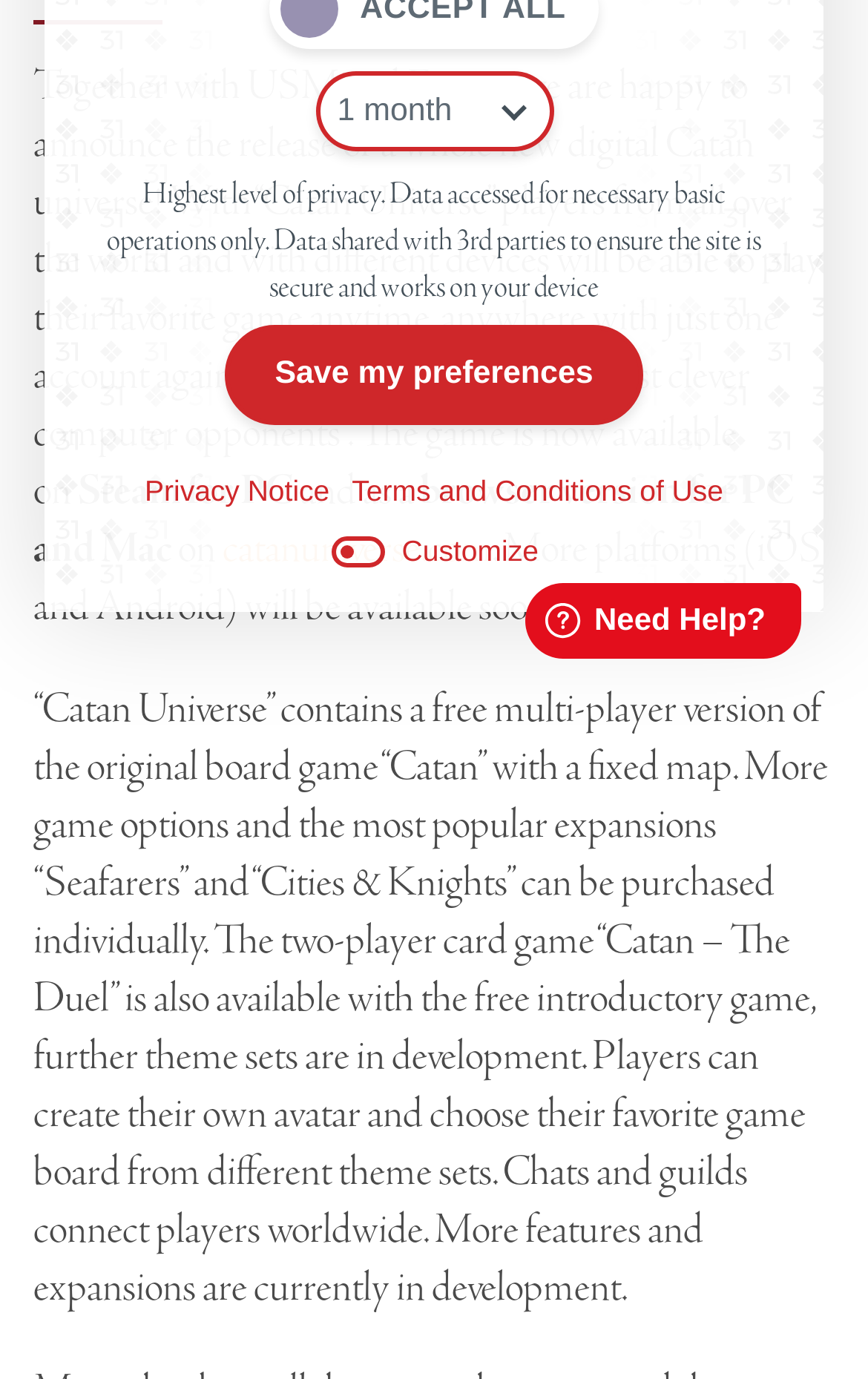Bounding box coordinates are specified in the format (top-left x, top-left y, bottom-right x, bottom-right y). All values are floating point numbers bounded between 0 and 1. Please provide the bounding box coordinate of the region this sentence describes: Configuration

None